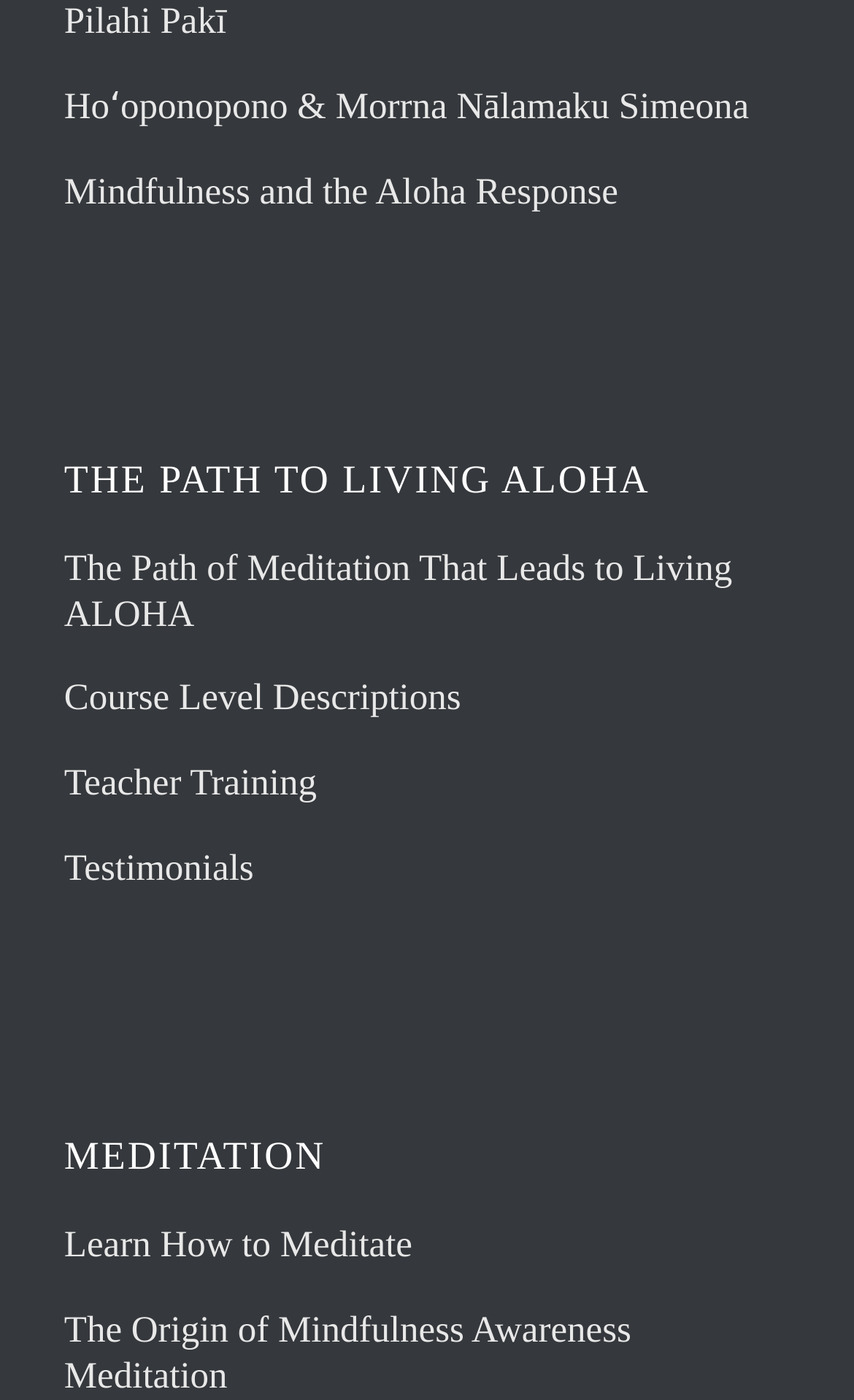Find the bounding box coordinates for the element that must be clicked to complete the instruction: "explore The Path of Meditation That Leads to Living ALOHA". The coordinates should be four float numbers between 0 and 1, indicated as [left, top, right, bottom].

[0.075, 0.39, 0.857, 0.453]